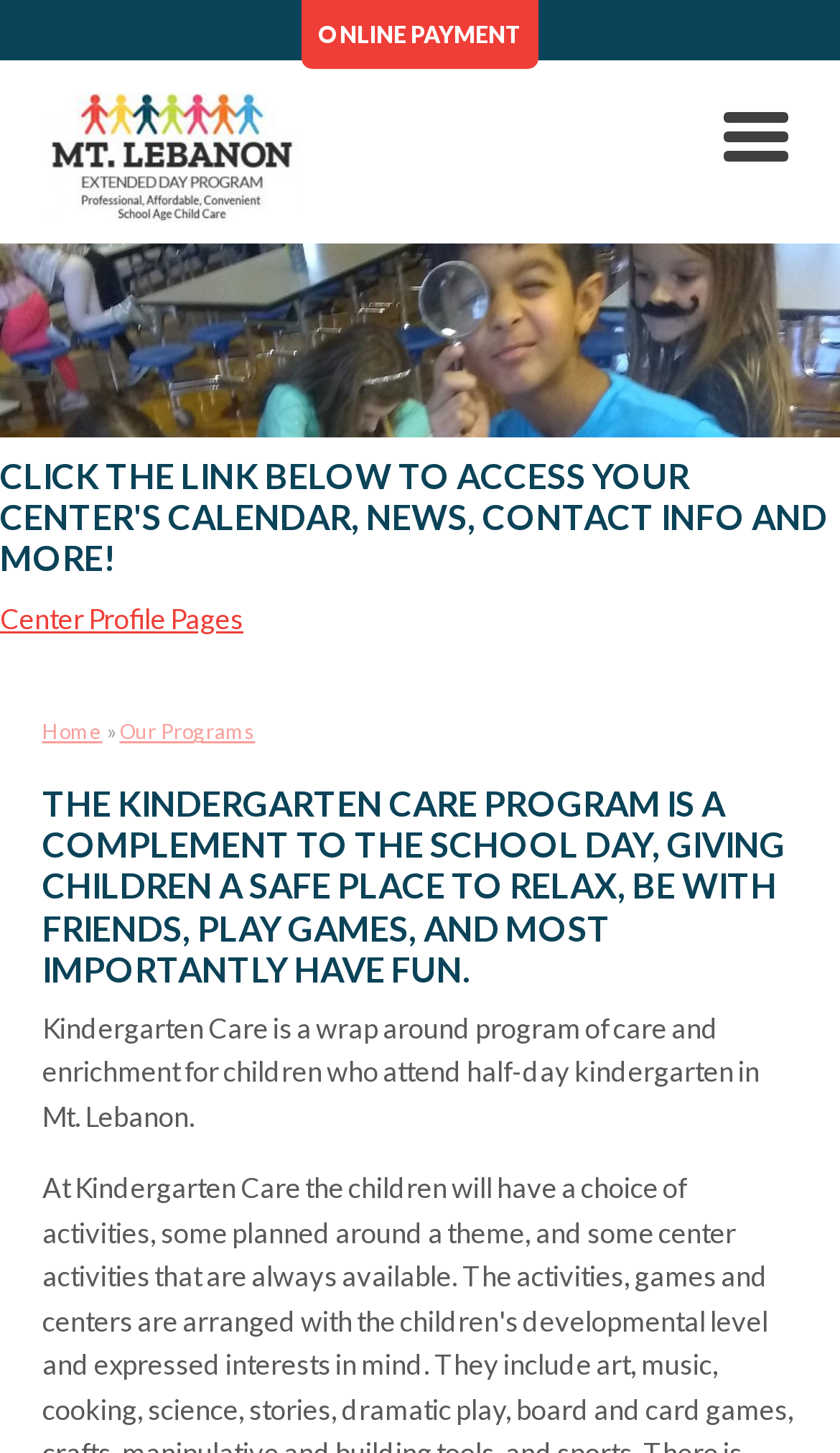Give a one-word or short-phrase answer to the following question: 
What is the purpose of the Kindergarten Care Program?

To provide a safe place for children to relax and have fun